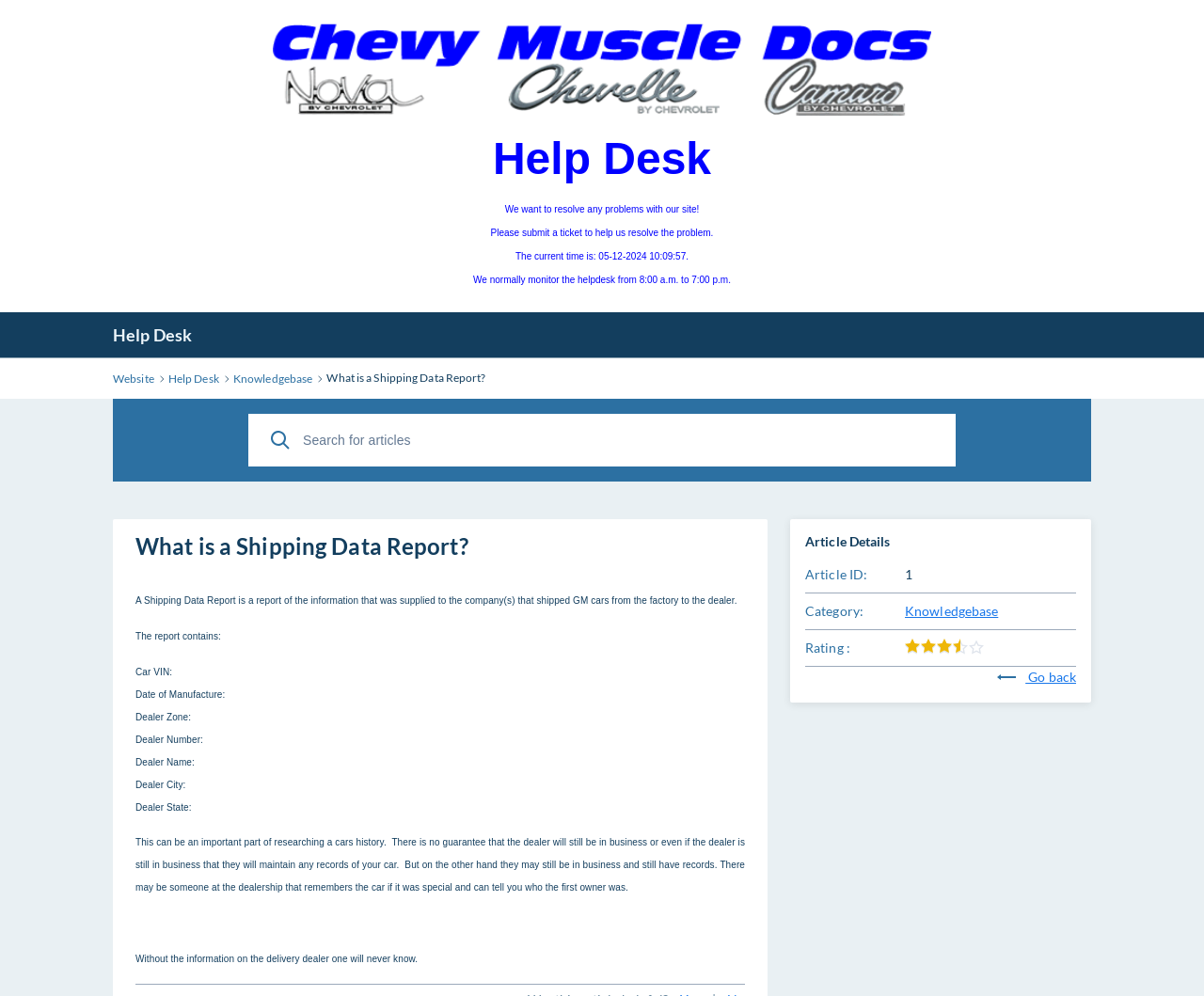Offer an extensive depiction of the webpage and its key elements.

The webpage is about "What is a Shipping Data Report?" and appears to be a knowledgebase article. At the top, there is a Chevy Muscle Docs logo, followed by a "Help Desk" section with a brief message and a ticket submission instruction. The current time and helpdesk monitoring hours are also displayed.

Below the "Help Desk" section, there is a navigation menu with links to "Help Desk", "Website", and "Knowledgebase", each accompanied by a chevron icon. The main content of the page starts with a heading "What is a Shipping Data Report?" and a brief description of the report, which contains information about the car's VIN, manufacture date, dealer zone, and more.

The report's details are listed in a series of static text elements, each describing a specific piece of information. There is also a paragraph of text that explains the importance of researching a car's history and the potential benefits of obtaining a Shipping Data Report.

On the right side of the page, there is a section titled "Article Details" with information about the article, including its ID, category, and rating. There are also two images, possibly representing rating icons.

At the bottom of the page, there is a "Go back" link with an accompanying icon. A search bar is located above the main content, allowing users to search for articles.